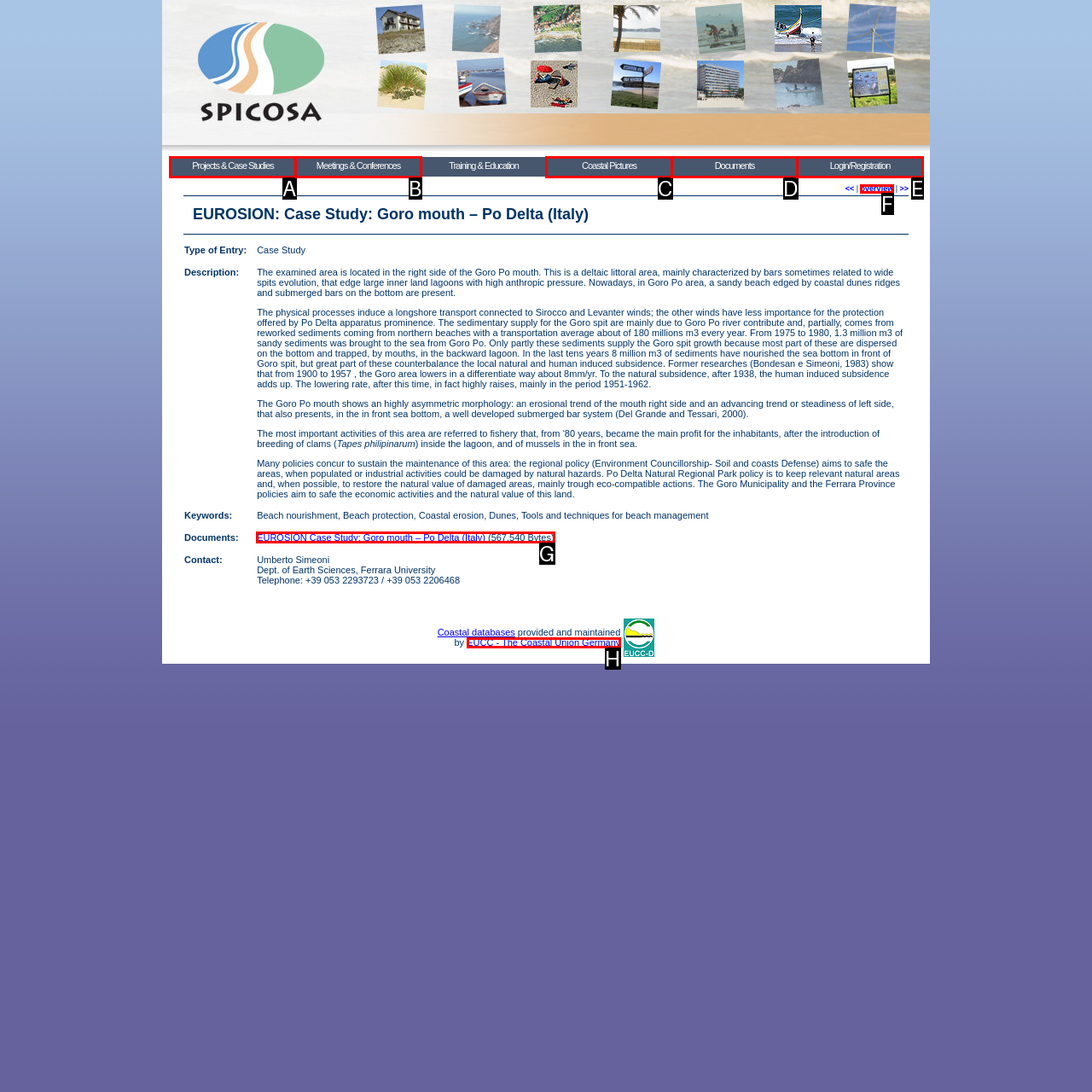Select the proper HTML element to perform the given task: download EUROSION Case Study: Goro mouth – Po Delta (Italy) Answer with the corresponding letter from the provided choices.

G